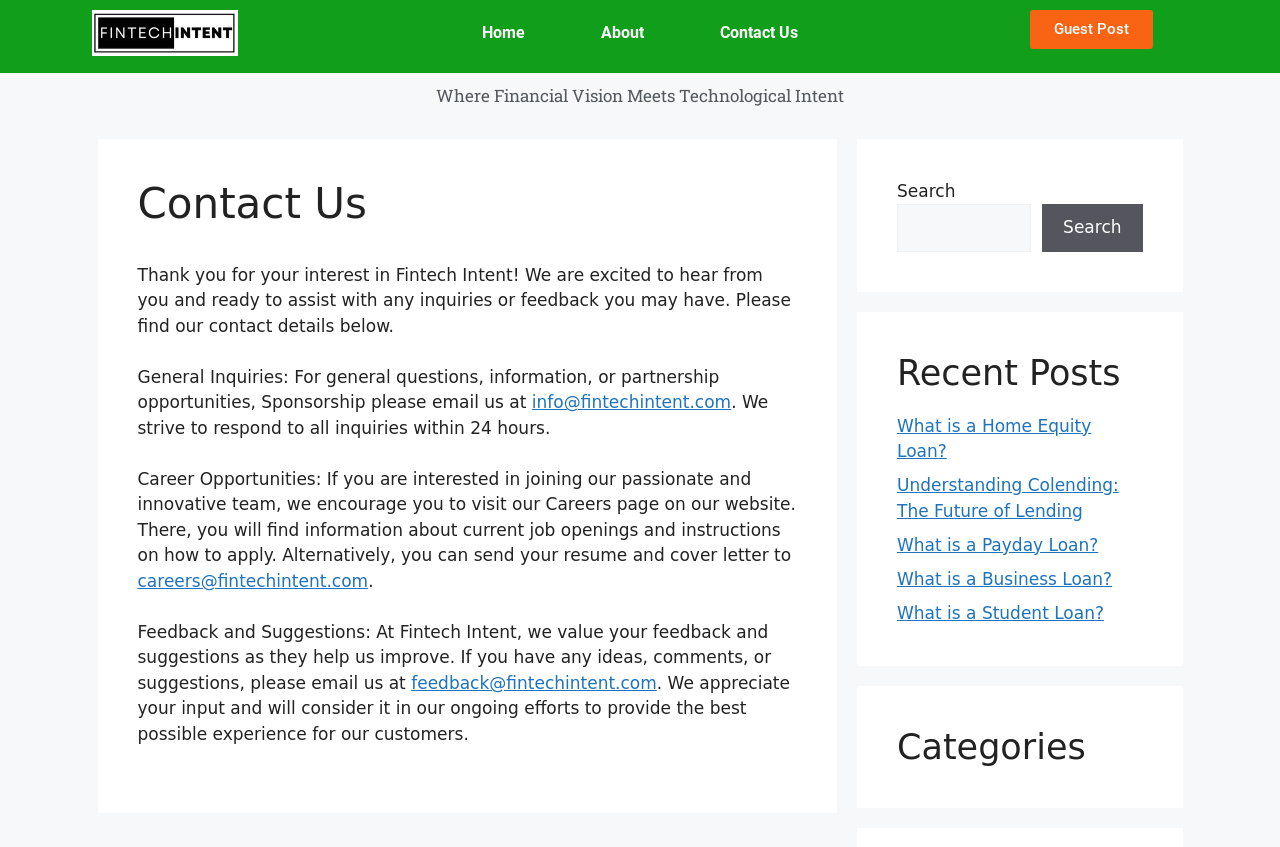Summarize the webpage in an elaborate manner.

The webpage is a contact page for Fintech Intent, a financial technology company. At the top, there is a navigation menu with links to "Home", "About", and "Contact Us". Next to the navigation menu, there is a button labeled "Guest Post". Below the navigation menu, there is a header with the company's slogan "Where Financial Vision Meets Technological Intent".

The main content of the page is divided into sections. The first section has a heading "Contact Us" and a paragraph of text thanking visitors for their interest in Fintech Intent and inviting them to reach out with inquiries or feedback. Below this, there are three sections with contact information: one for general inquiries, one for career opportunities, and one for feedback and suggestions. Each section has a brief description and an email address to contact.

To the right of the main content, there are three complementary sections. The first section has a search bar with a button labeled "Search". The second section has a heading "Recent Posts" and lists five links to recent articles, including "What is a Home Equity Loan?" and "Understanding Colending: The Future of Lending". The third section has a heading "Categories", but no further content is provided.

There is also a logo at the top left of the page with the text "FINTECH" and an image of the same logo next to it.